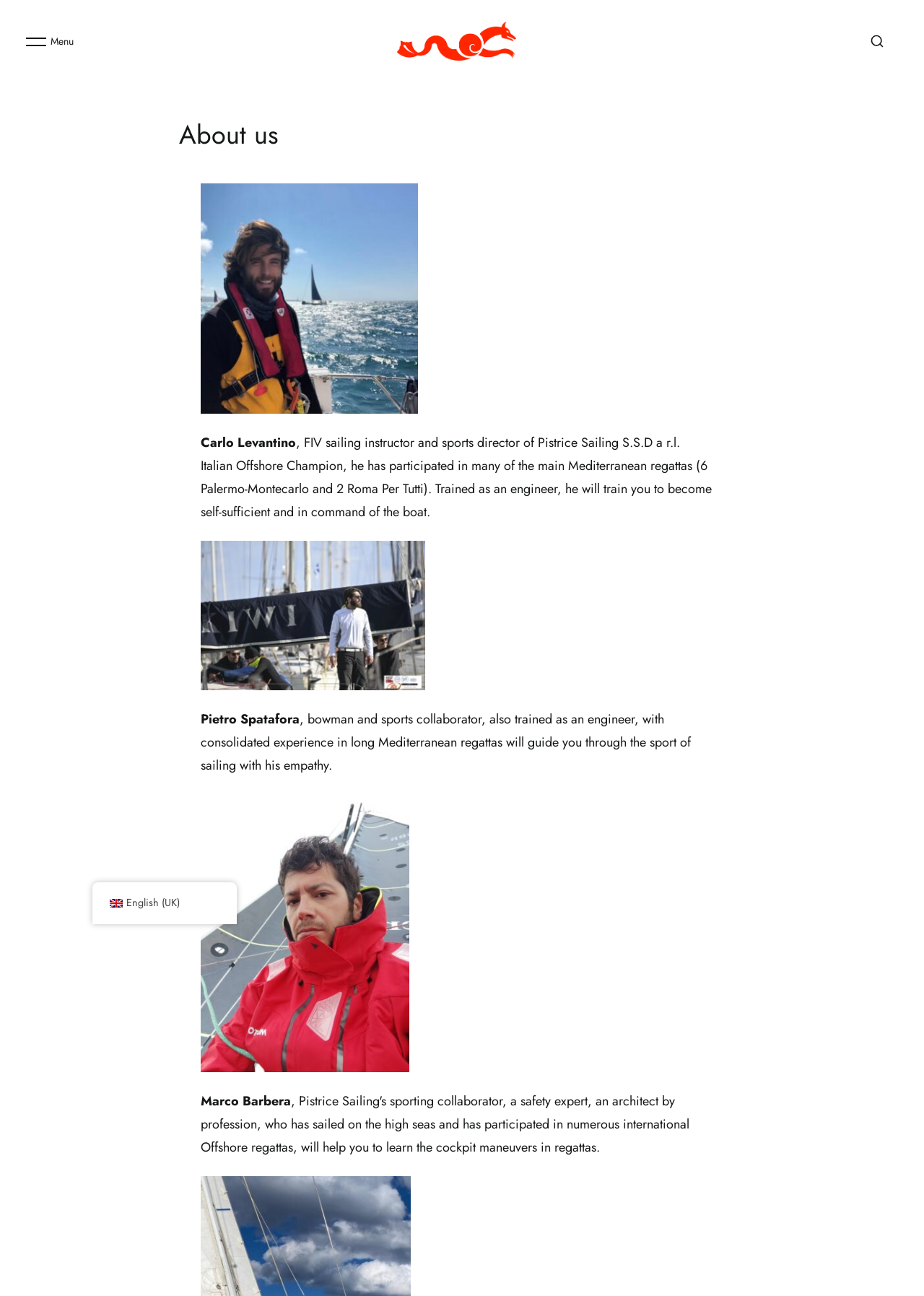Please give a short response to the question using one word or a phrase:
What is Carlo Levantino's profession?

FIV sailing instructor